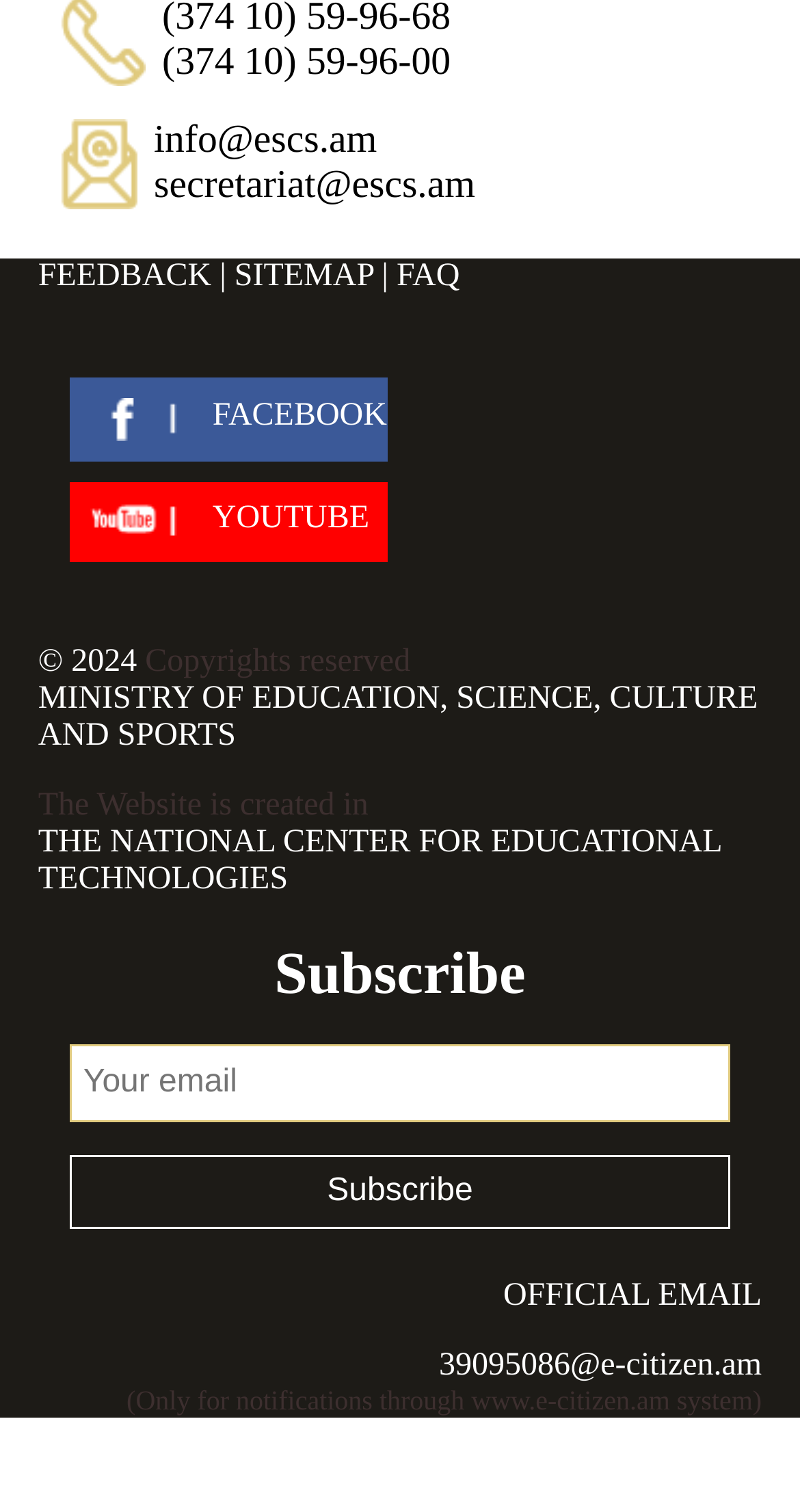Locate the UI element described by 39095086@e-citizen.am in the provided webpage screenshot. Return the bounding box coordinates in the format (top-left x, top-left y, bottom-right x, bottom-right y), ensuring all values are between 0 and 1.

[0.048, 0.892, 0.952, 0.916]